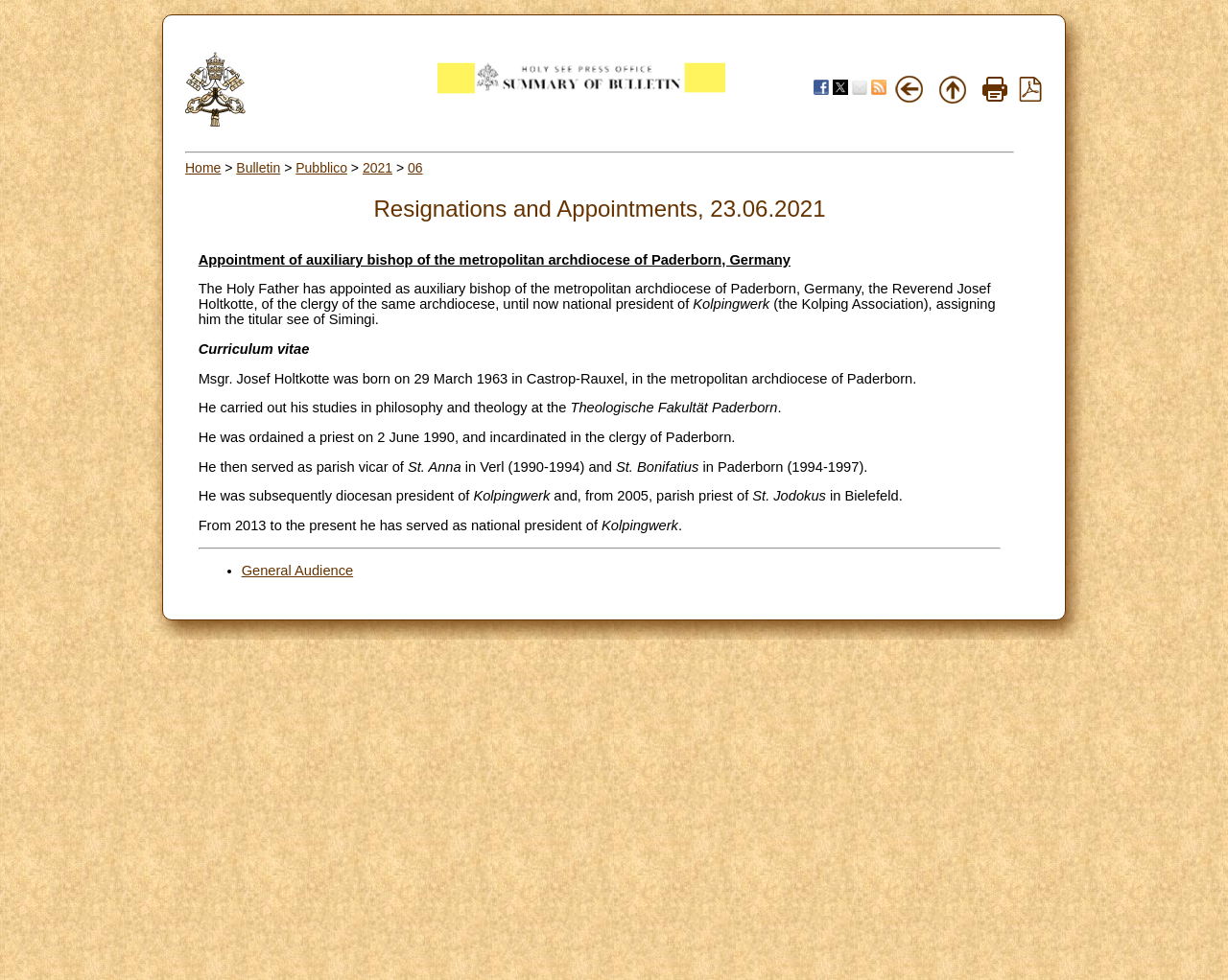Determine the bounding box coordinates for the area that should be clicked to carry out the following instruction: "Go to the 'HOME' page".

None